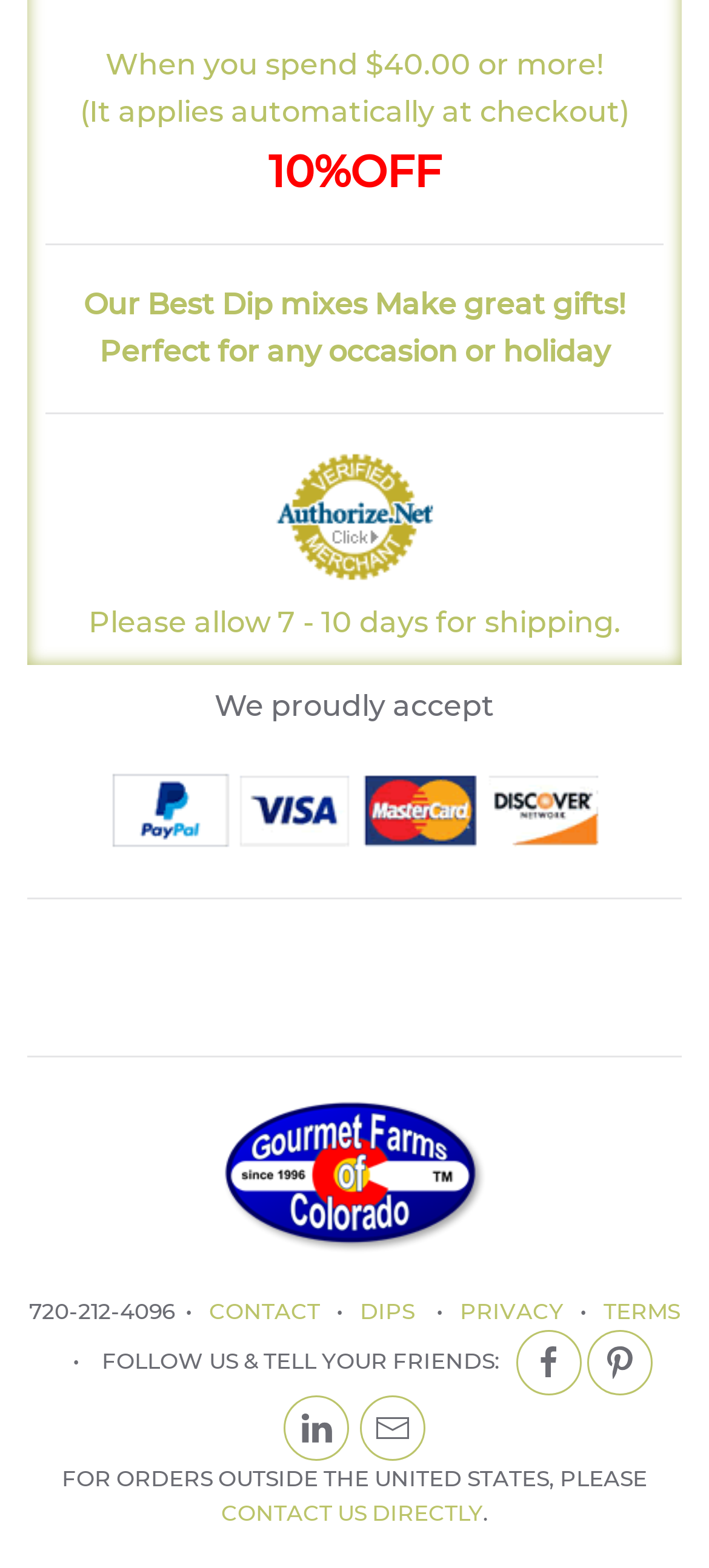Carefully observe the image and respond to the question with a detailed answer:
What payment methods are accepted?

The payment methods are mentioned in the image element with the text 'we proudly accept VISA, MasterCard, Discover and PayPal' which is located below the StaticText element with the text 'We proudly accept'. This suggests that the webpage accepts multiple payment methods.